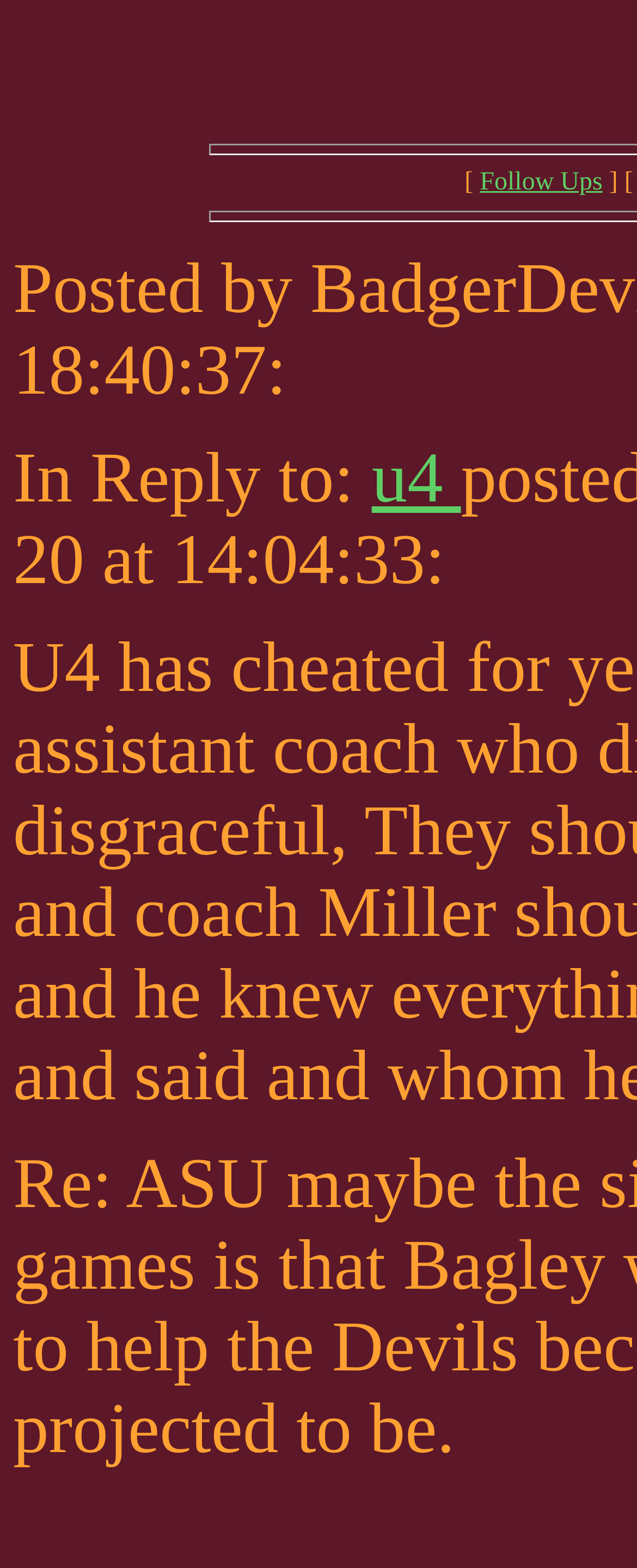Given the description of the UI element: "u4", predict the bounding box coordinates in the form of [left, top, right, bottom], with each value being a float between 0 and 1.

[0.583, 0.281, 0.723, 0.331]